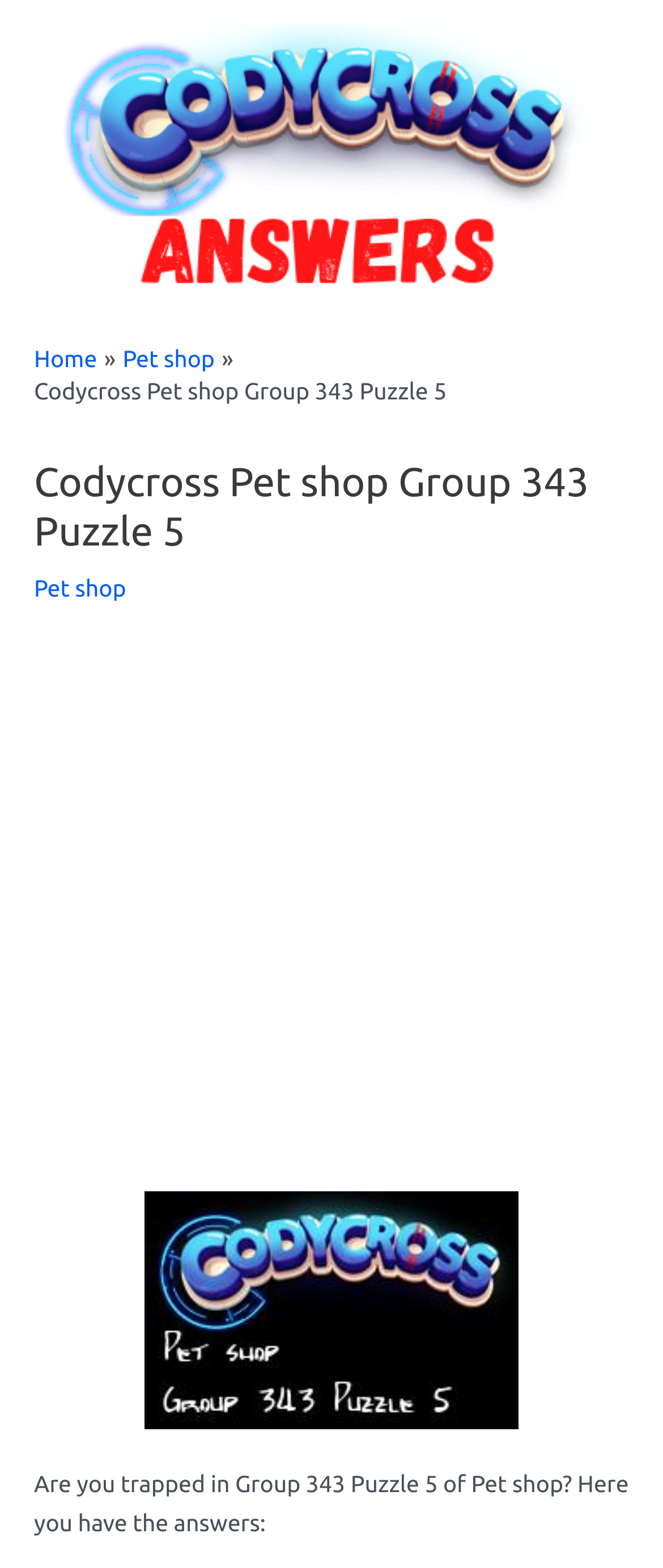What is the purpose of this webpage?
Based on the screenshot, respond with a single word or phrase.

To provide answers